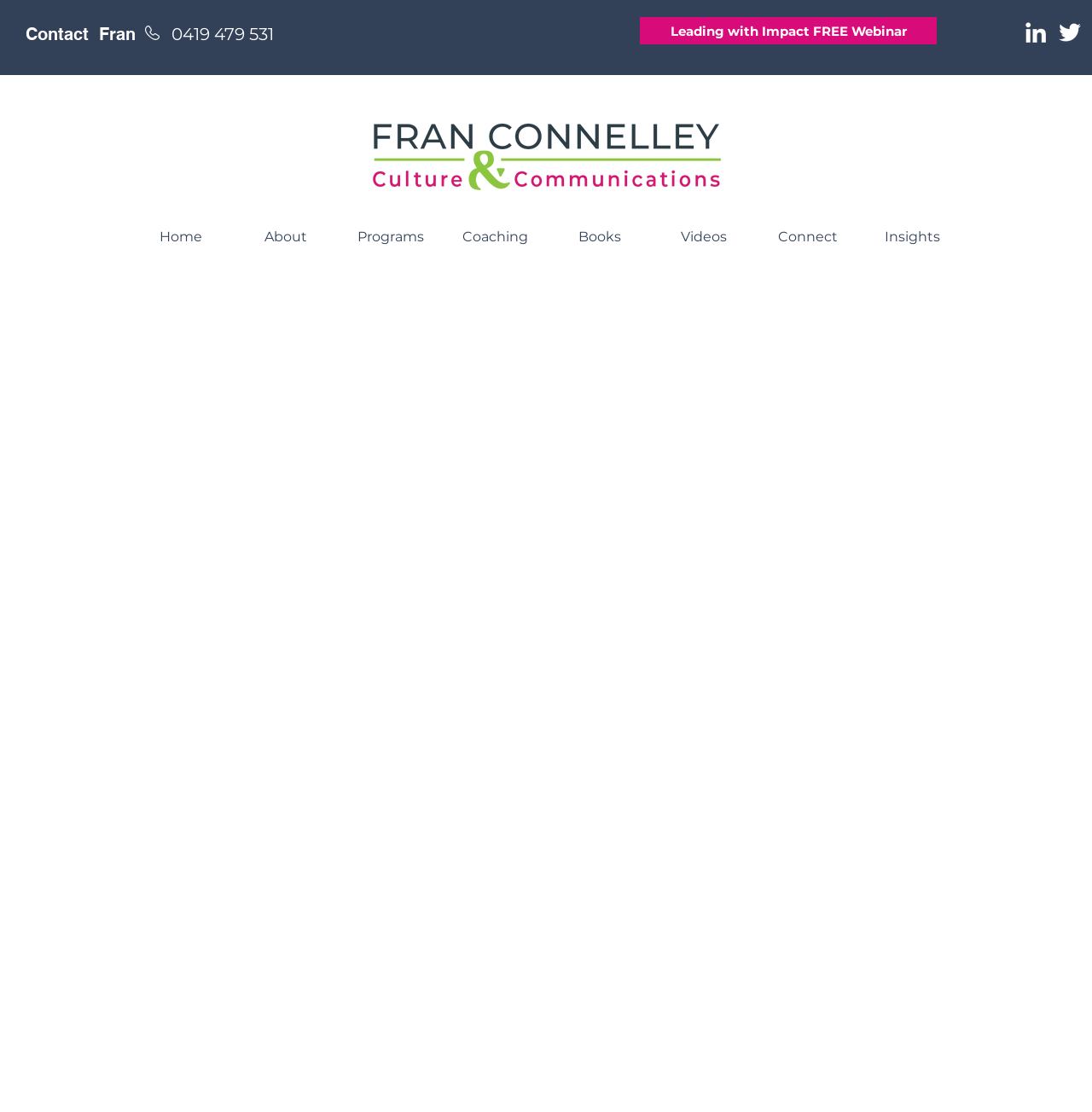Find and indicate the bounding box coordinates of the region you should select to follow the given instruction: "Click the 'Contact Fran' heading".

[0.023, 0.021, 0.266, 0.04]